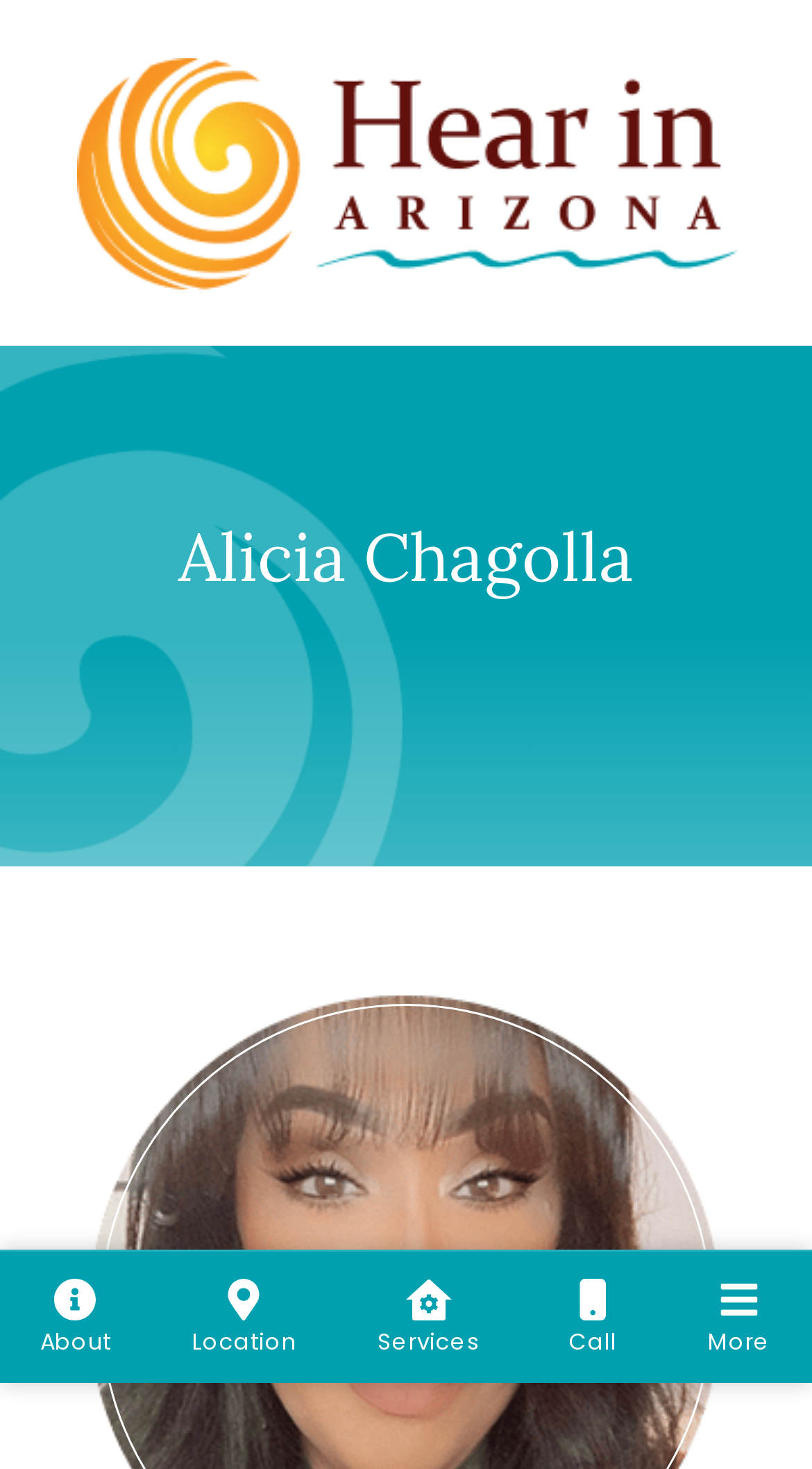How many menu items are in the horizontal menu bar?
Please look at the screenshot and answer using one word or phrase.

5